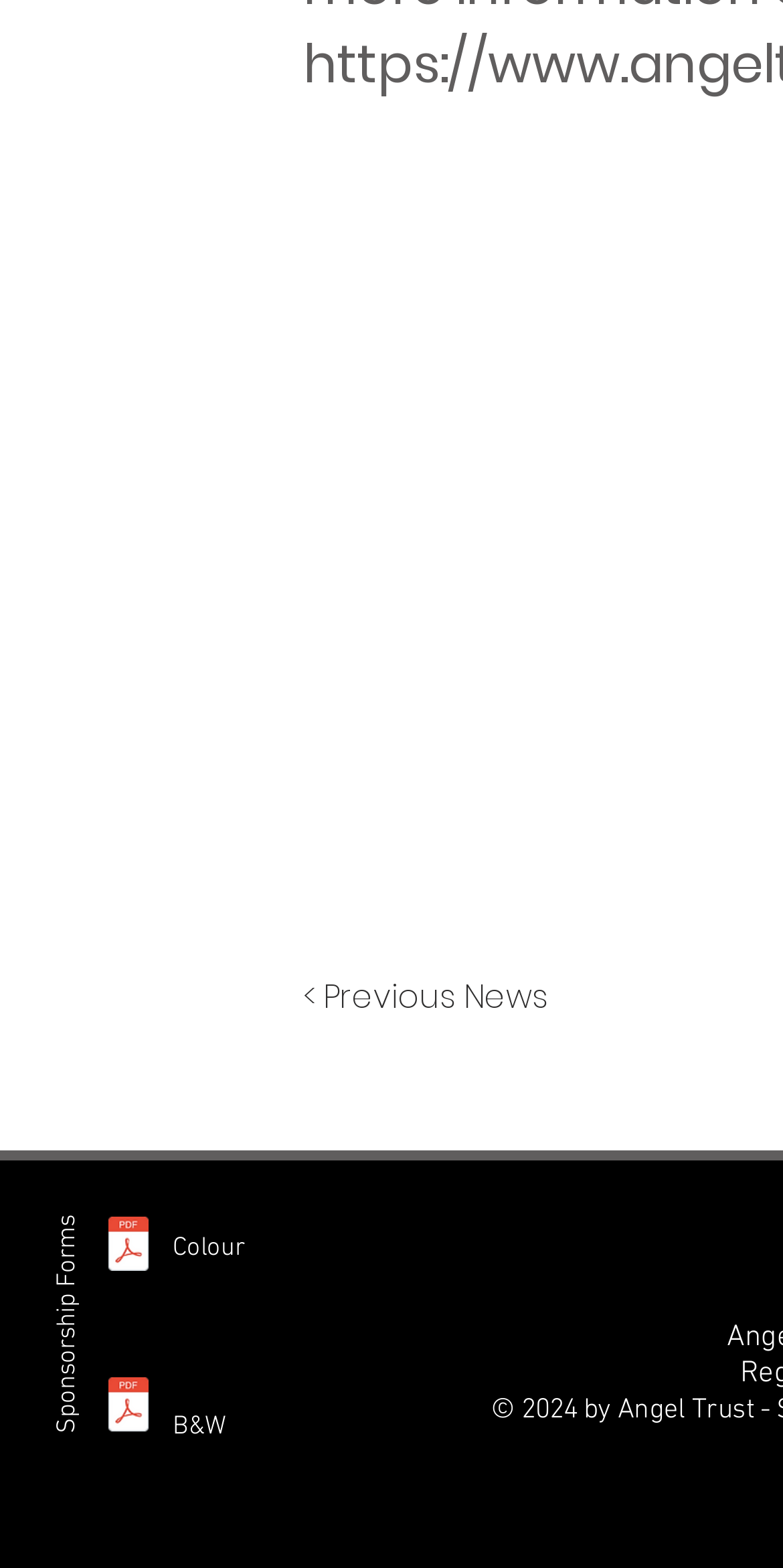Refer to the image and offer a detailed explanation in response to the question: What is the position of the 'Previous News' button?

The 'Previous News' button has a bounding box coordinate of [0.387, 0.611, 0.726, 0.663], indicating that it is positioned at the top-middle of the webpage.